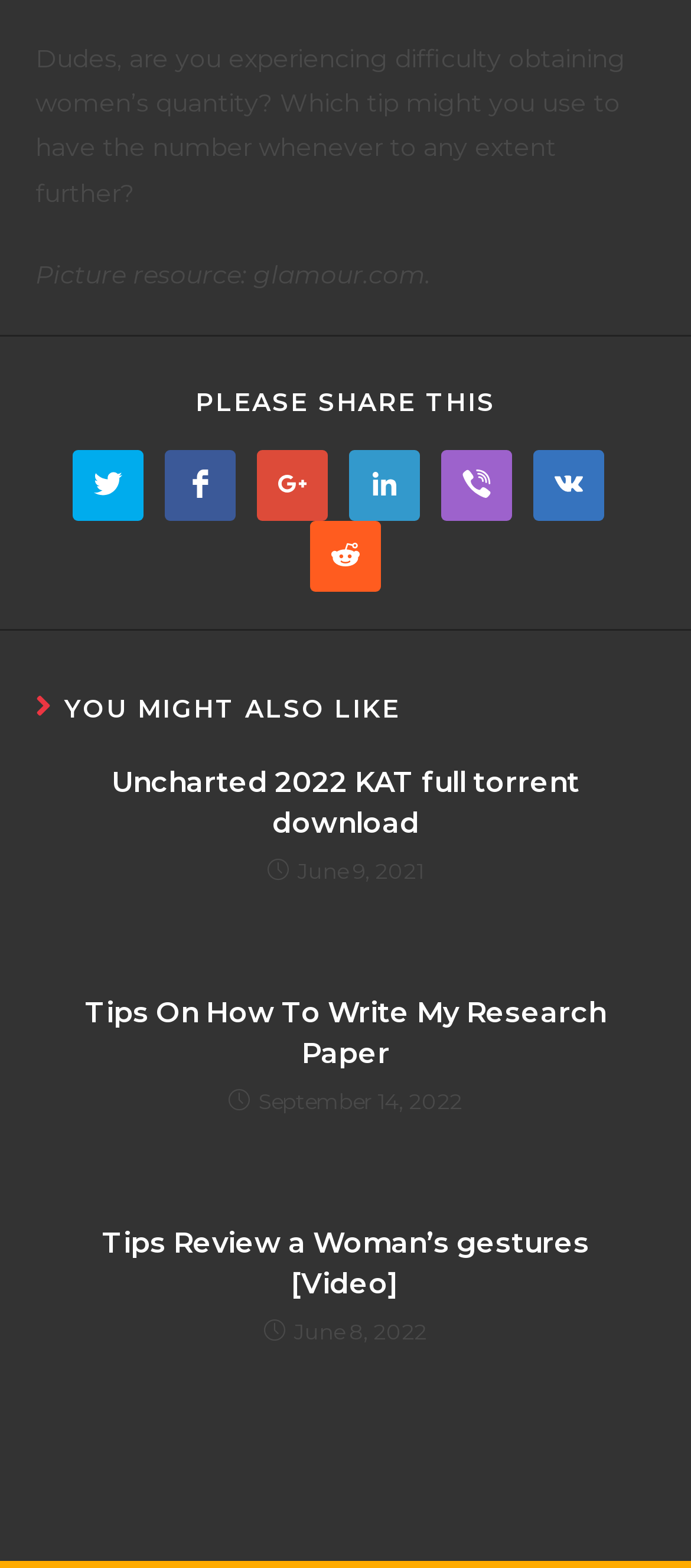Provide a one-word or short-phrase answer to the question:
How many sharing options are available?

7